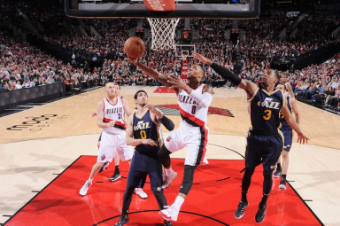Respond to the following query with just one word or a short phrase: 
What is the atmosphere like in the arena?

High-energy